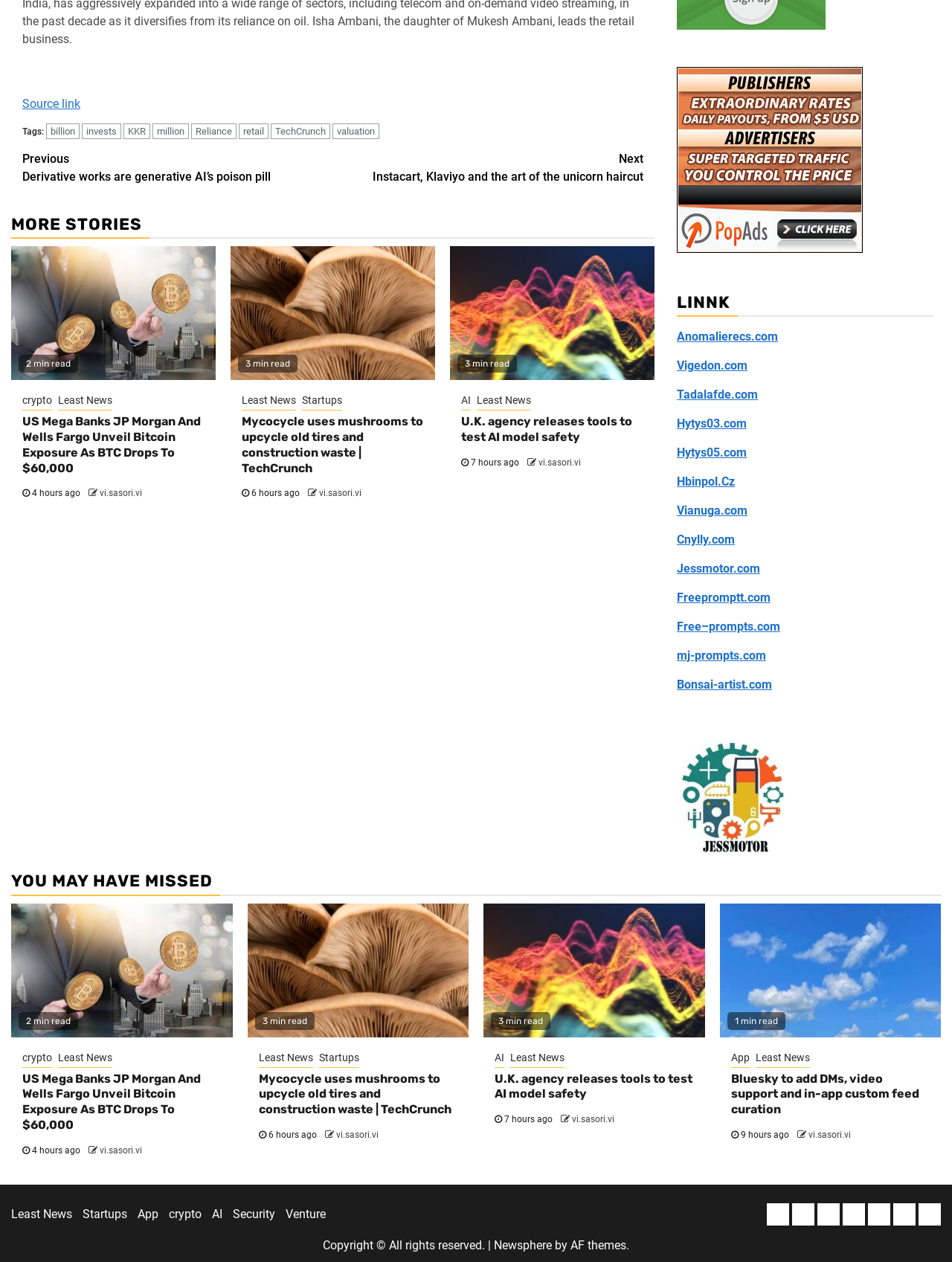Determine the bounding box coordinates for the area that should be clicked to carry out the following instruction: "Click the 'Get a Free Quote' button".

None